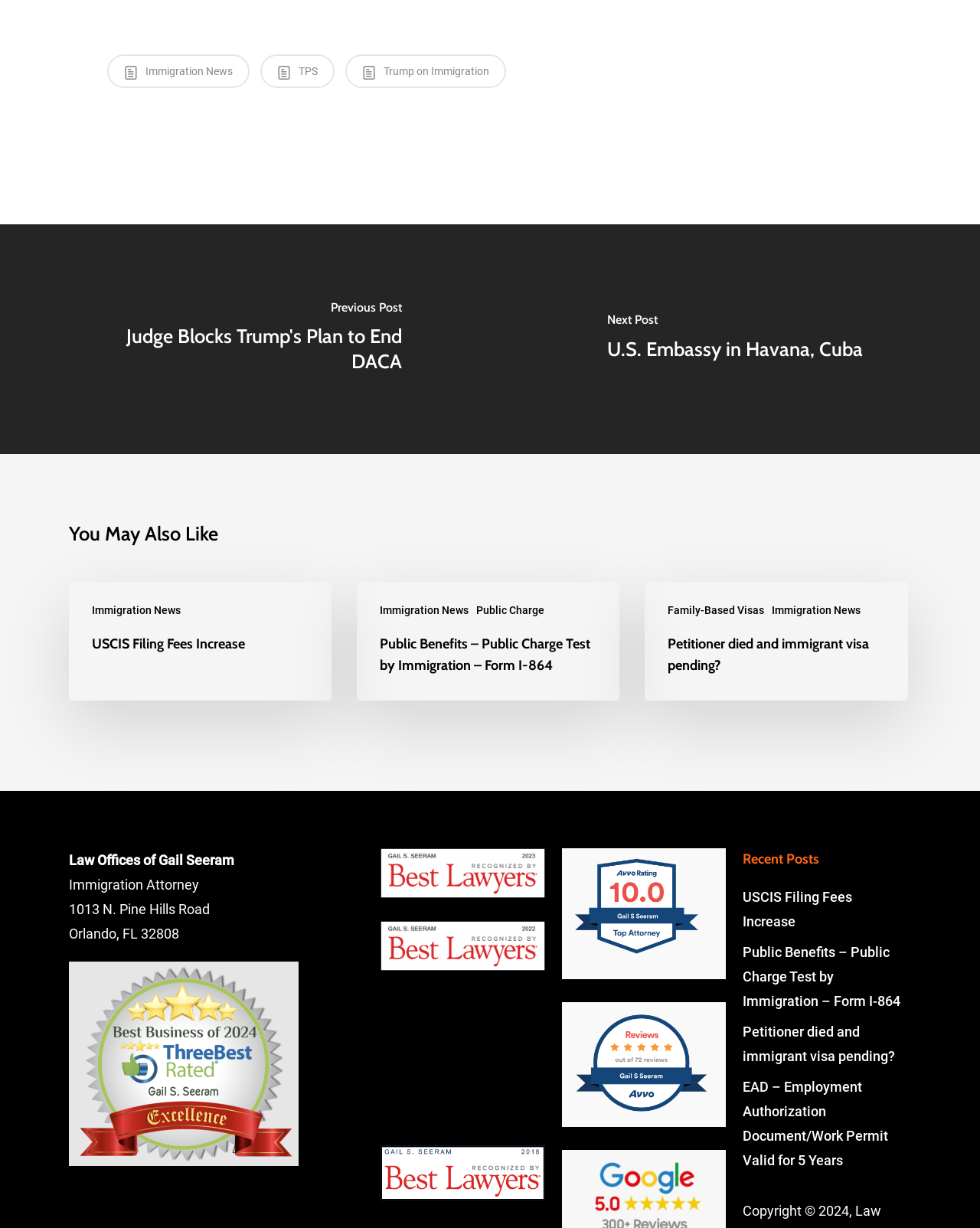How many figures are there in the 'Recent Posts' section?
Please answer the question with a single word or phrase, referencing the image.

5